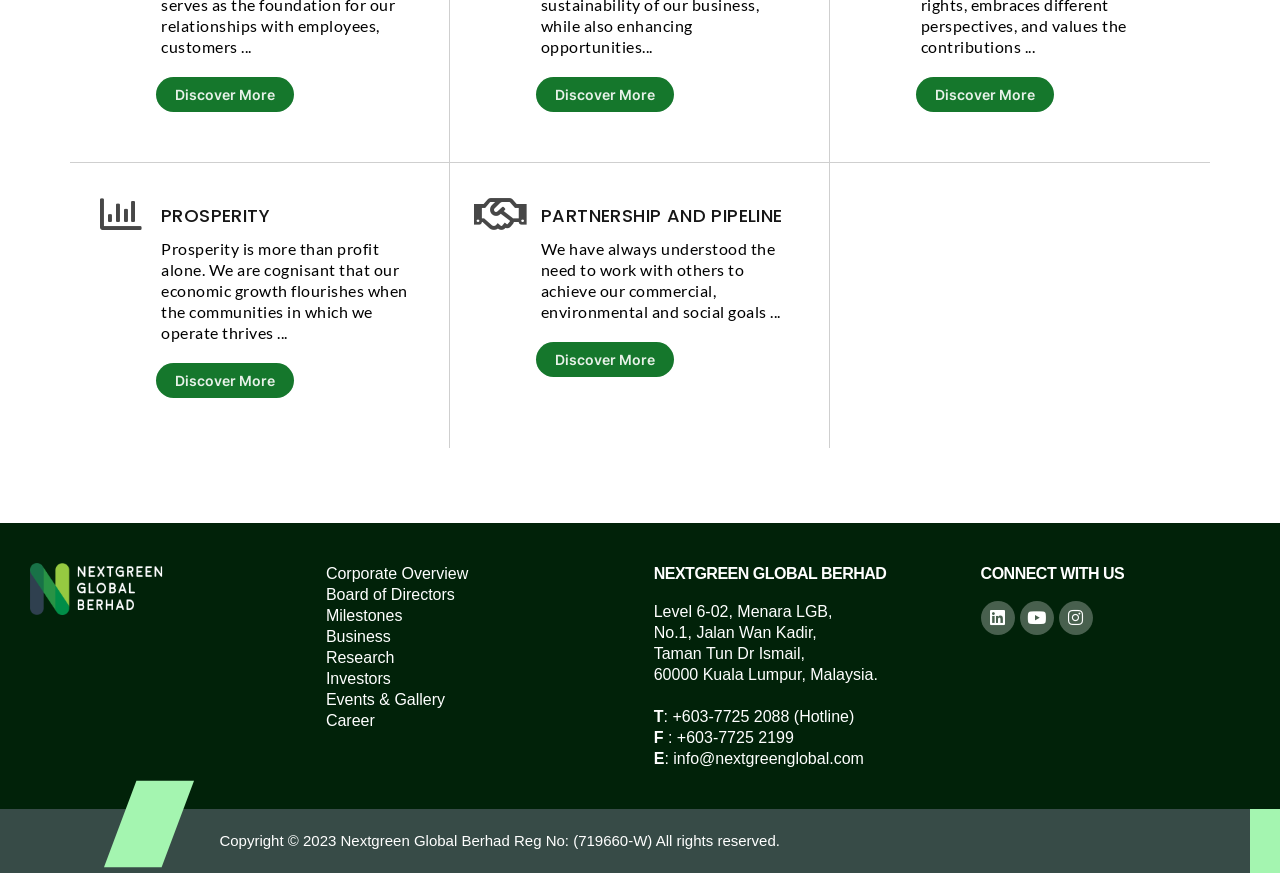Locate the UI element described as follows: "Events & Gallery". Return the bounding box coordinates as four float numbers between 0 and 1 in the order [left, top, right, bottom].

[0.255, 0.789, 0.348, 0.808]